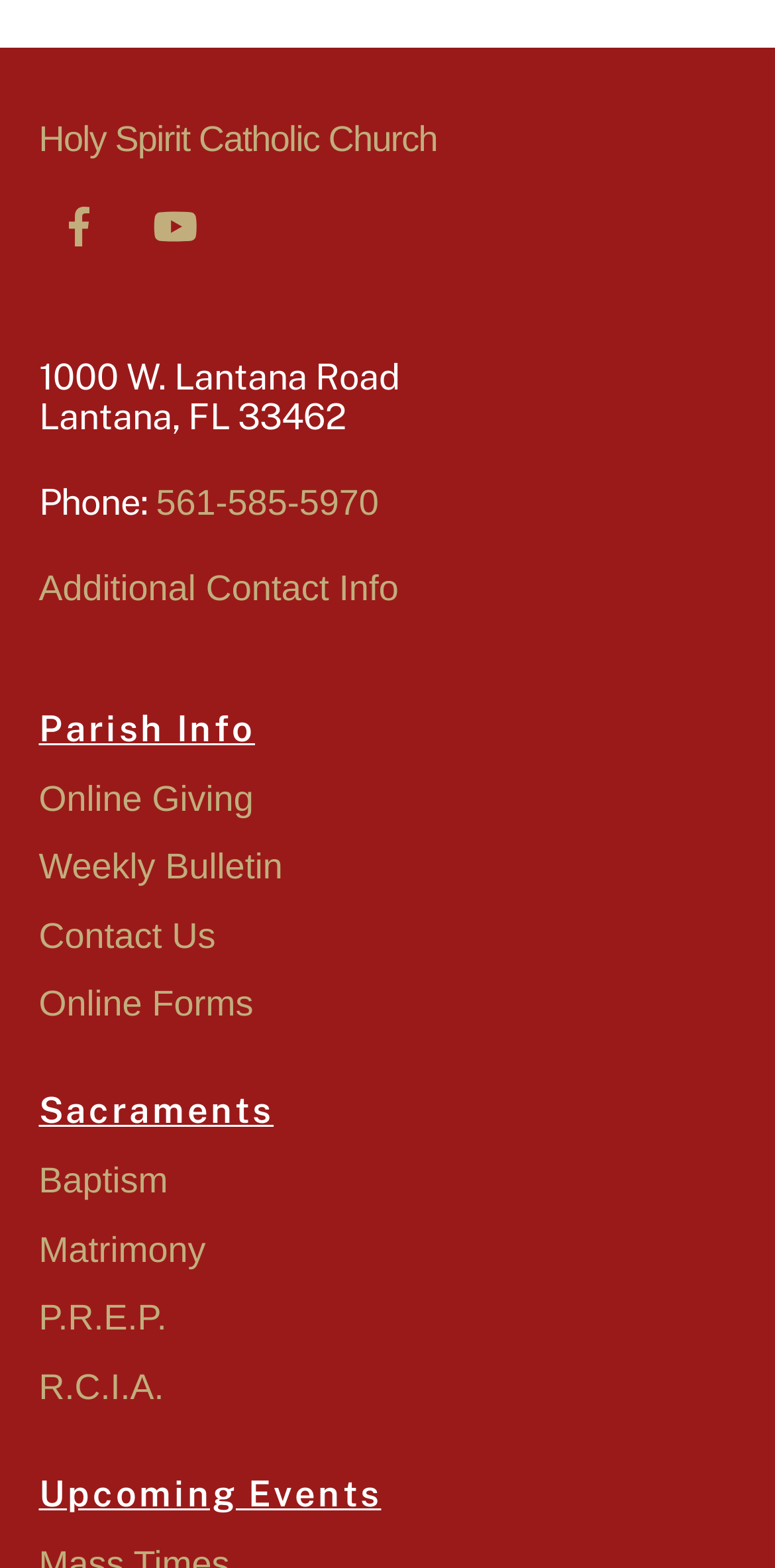Pinpoint the bounding box coordinates of the clickable element to carry out the following instruction: "read the weekly bulletin."

[0.05, 0.54, 0.365, 0.566]